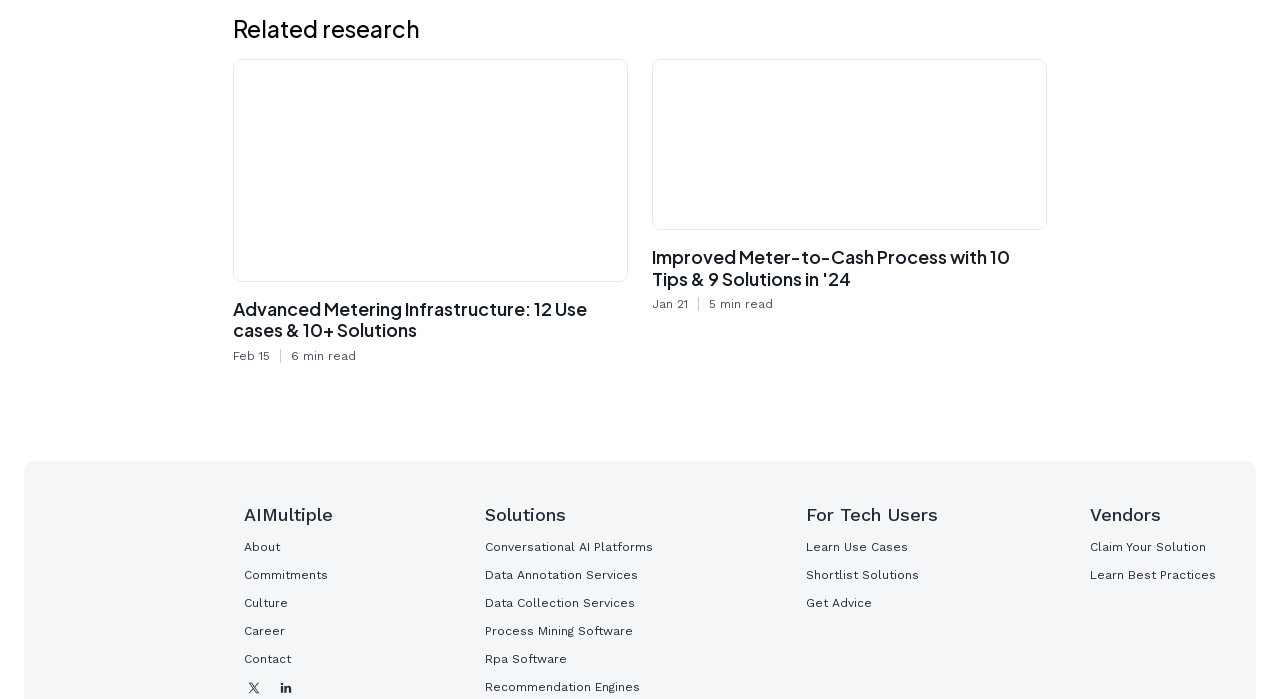Reply to the question with a brief word or phrase: What is the name of the company or organization?

AIMultiple